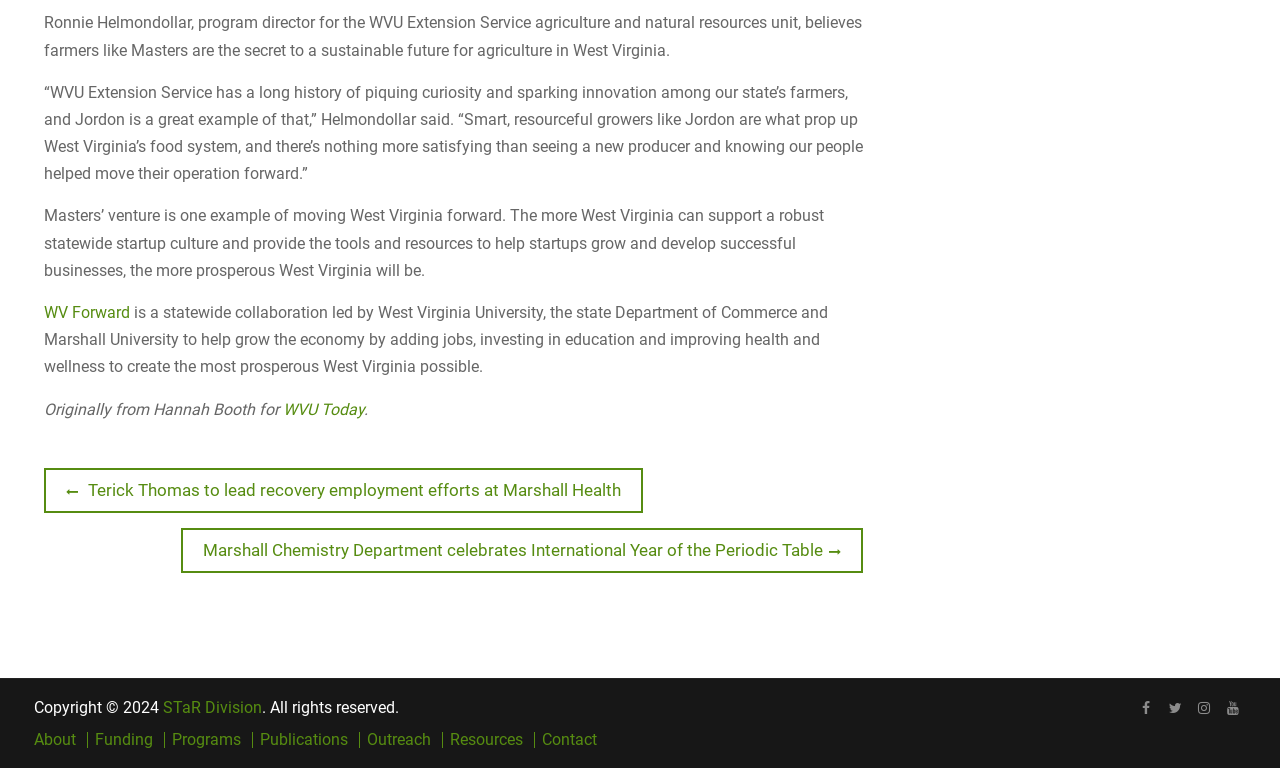What is WV Forward?
Based on the visual information, provide a detailed and comprehensive answer.

I found this information in the StaticText element that describes WV Forward, which says it 'is a statewide collaboration led by West Virginia University, the state Department of Commerce and Marshall University...'.